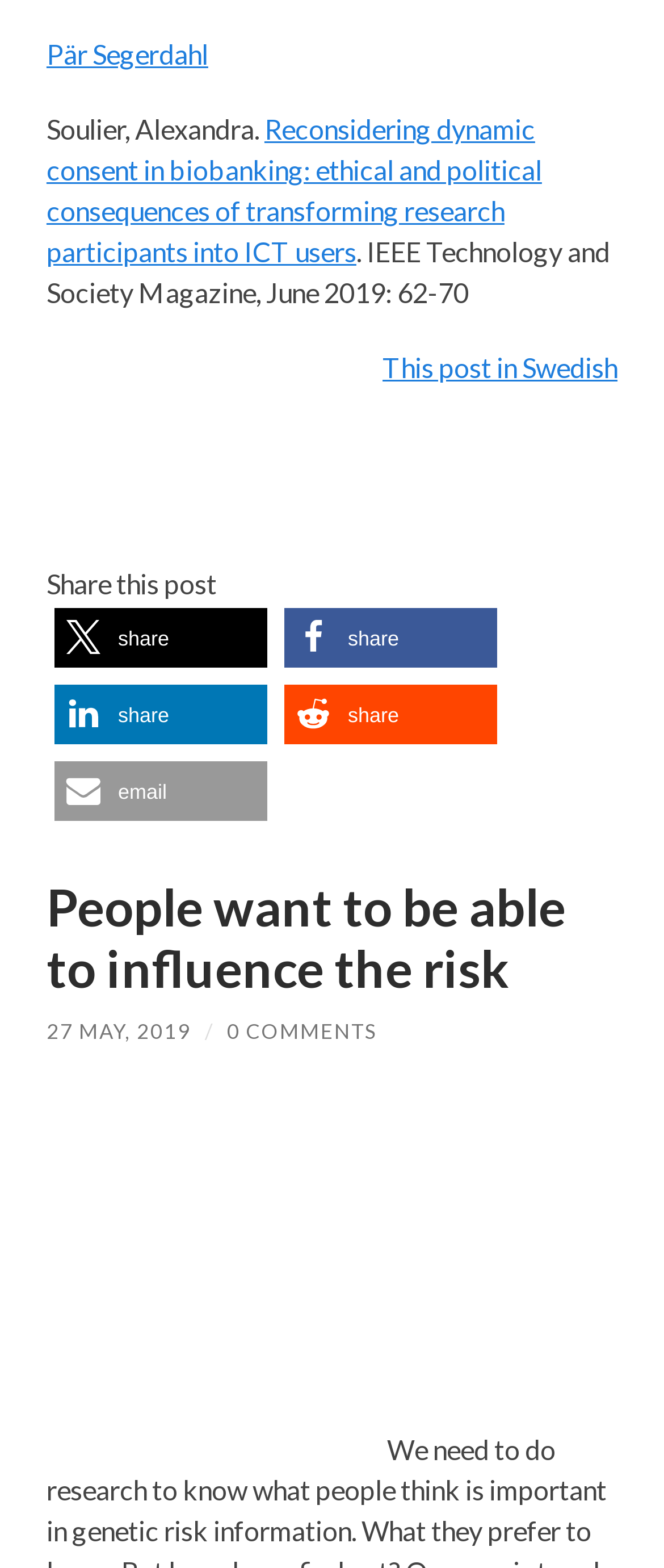What is the date of the post?
Please provide a single word or phrase as the answer based on the screenshot.

27 MAY, 2019